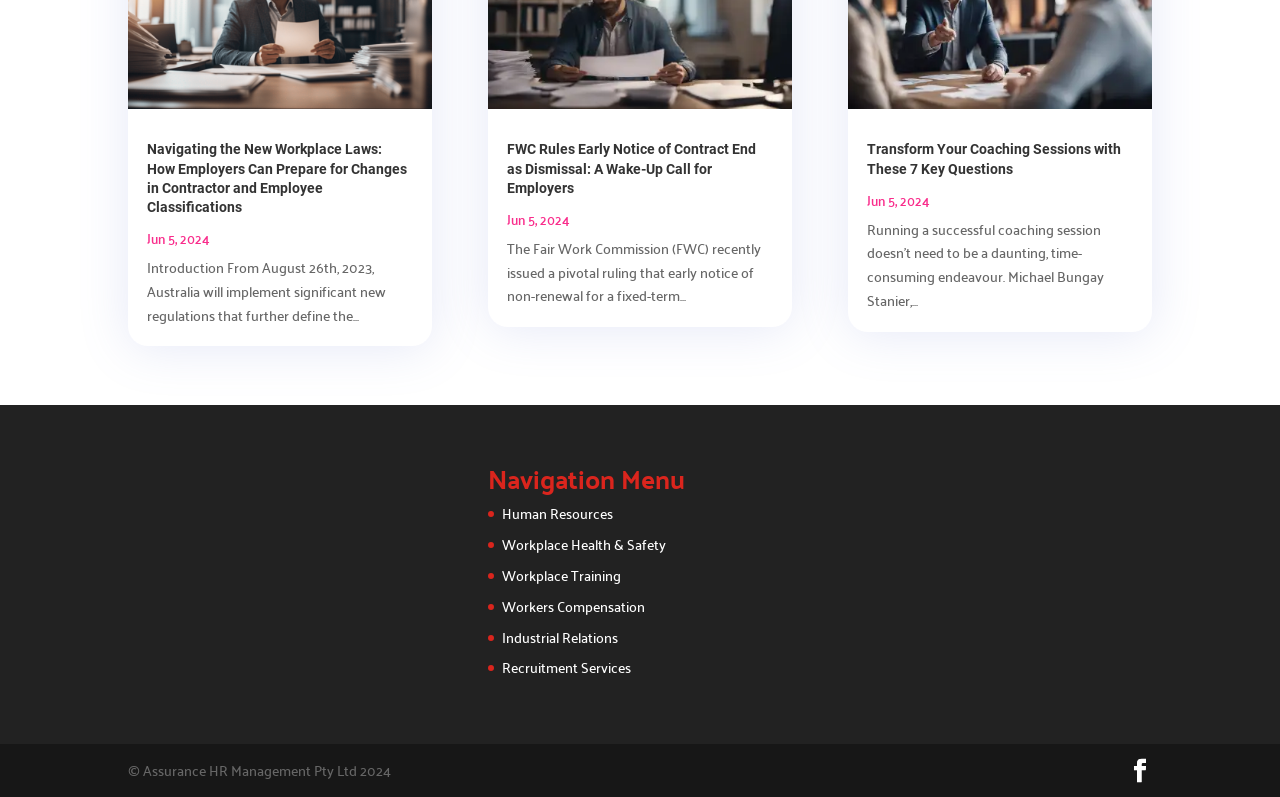Based on the element description Recruitment Services, identify the bounding box coordinates for the UI element. The coordinates should be in the format (top-left x, top-left y, bottom-right x, bottom-right y) and within the 0 to 1 range.

[0.392, 0.821, 0.493, 0.854]